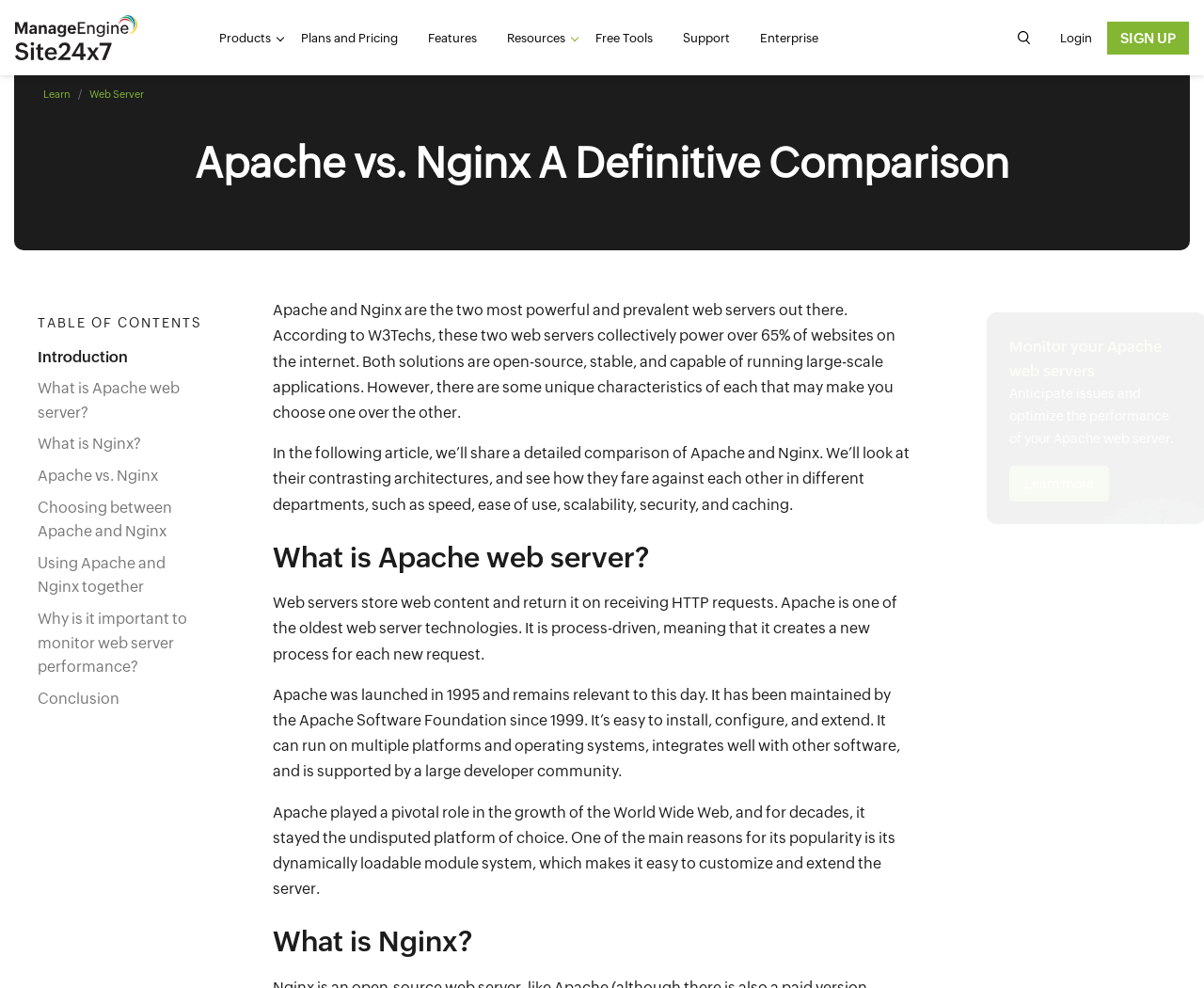Describe the webpage meticulously, covering all significant aspects.

The webpage is a comprehensive guide to comparing Apache and Nginx web servers. At the top left corner, there is a logo of ManageEngine Site24x7. Below the logo, there is a navigation menu with links to "Products", "Plans and Pricing", "Features", "Resources", "Free Tools", "Support", and "Enterprise". On the right side of the navigation menu, there is a search bar with a search button.

Below the navigation menu, there is a breadcrumb navigation with links to "Learn" and "Web Server". The main content of the webpage starts with a heading "Apache vs. Nginx A Definitive Comparison". Below the heading, there is a table of contents with links to different sections of the article, including "Introduction", "What is Apache web server?", "What is Nginx?", and others.

The article begins with a brief introduction to Apache and Nginx, stating that they are the two most powerful and prevalent web servers, powering over 65% of websites on the internet. The introduction is followed by a detailed comparison of the two web servers, including their architectures, speed, ease of use, scalability, security, and caching.

The article is divided into sections, each focusing on a specific aspect of Apache and Nginx. The sections are headed by headings such as "What is Apache web server?" and "What is Nginx?". Each section contains static text that provides detailed information about the topic.

On the right side of the article, there is a call-to-action section that promotes monitoring Apache web servers and optimizing their performance. The section includes a link to "Learn more" and a button to "Learn more".